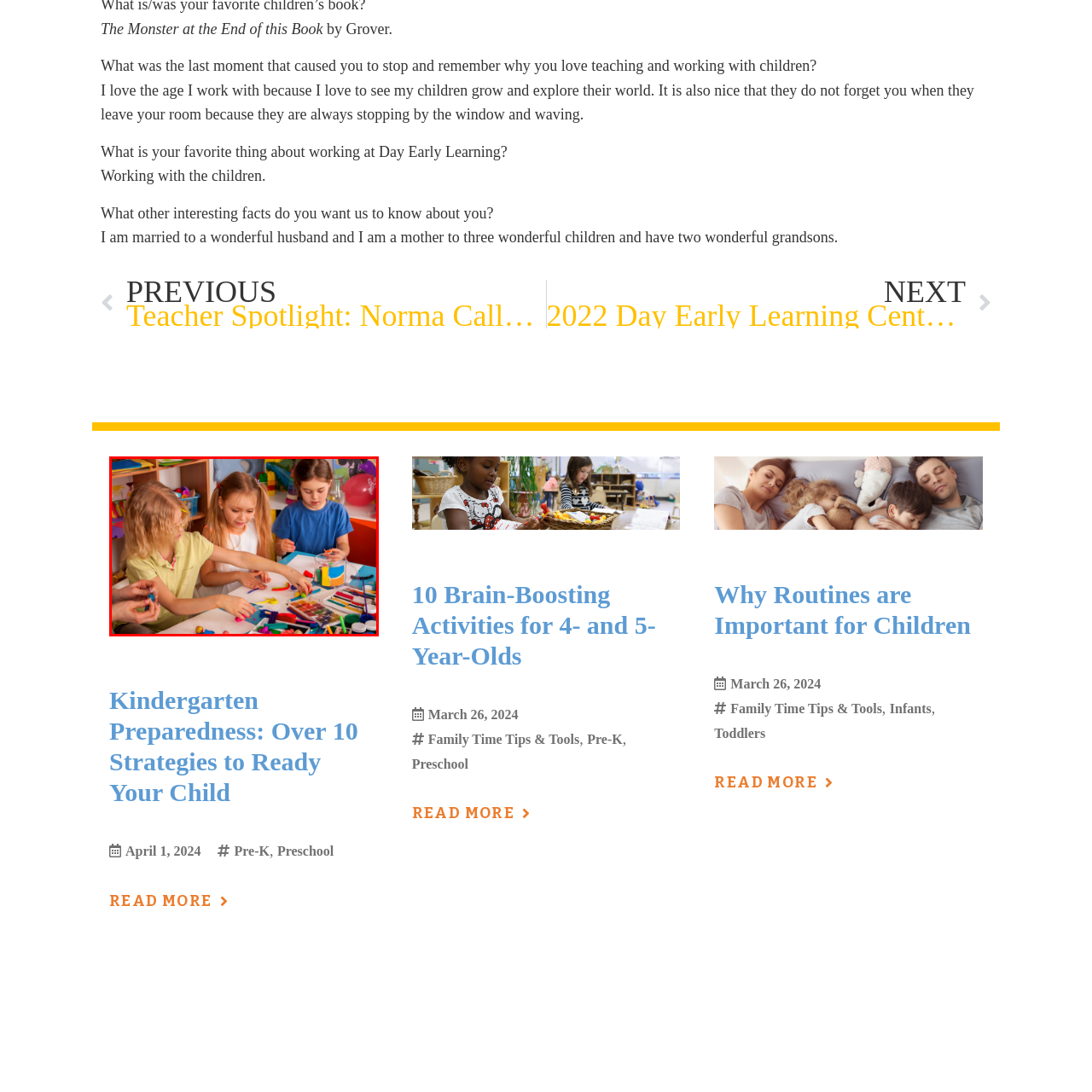Observe the image within the red-bordered area and respond to the following question in detail, making use of the visual information: What is the atmosphere of the room?

The caption describes the room's bright decor, which enhances the atmosphere of learning and play, making it an ideal environment for early childhood education. This suggests that the atmosphere of the room is bright and conducive to learning.